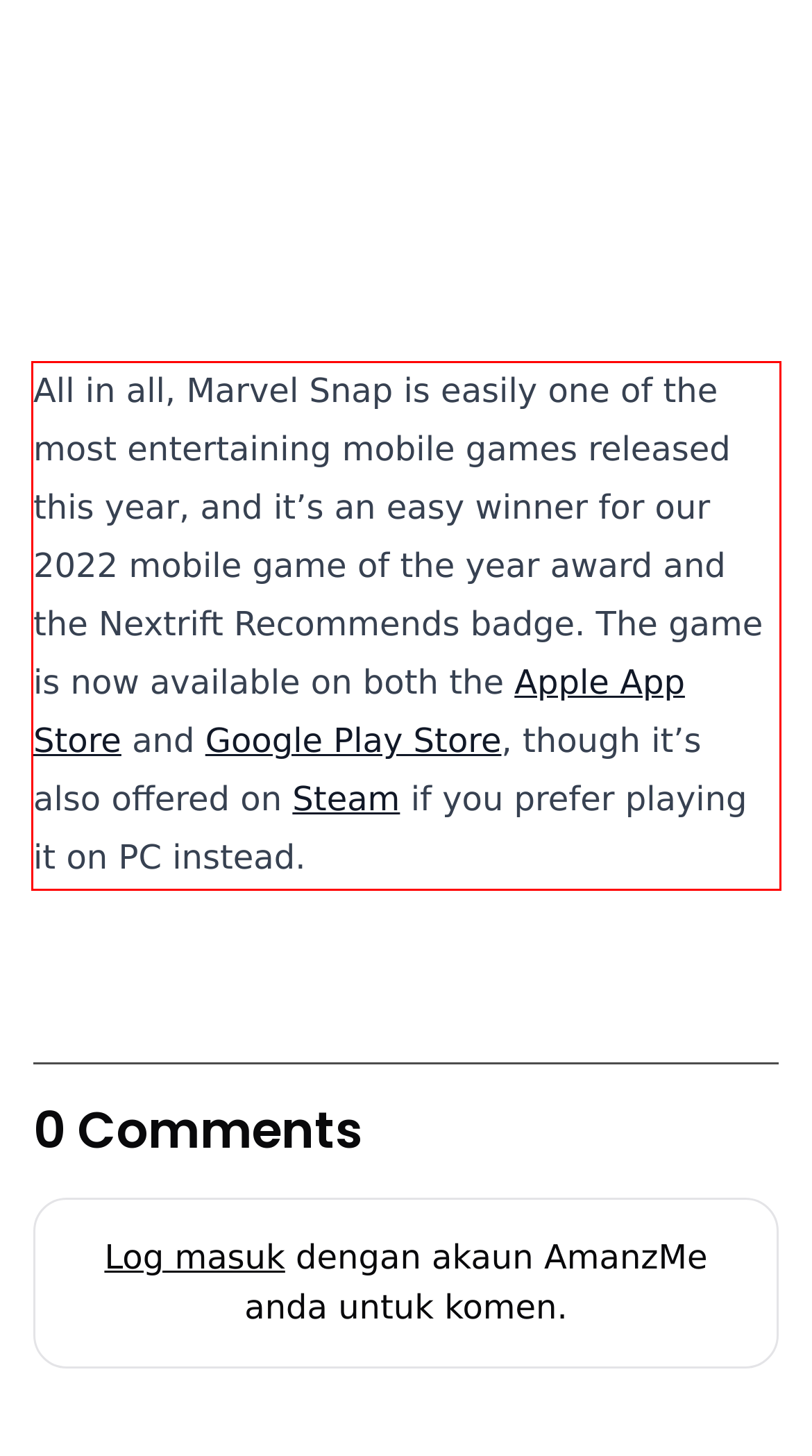Review the screenshot of the webpage and recognize the text inside the red rectangle bounding box. Provide the extracted text content.

All in all, Marvel Snap is easily one of the most entertaining mobile games released this year, and it’s an easy winner for our 2022 mobile game of the year award and the Nextrift Recommends badge. The game is now available on both the Apple App Store and Google Play Store, though it’s also offered on Steam if you prefer playing it on PC instead.